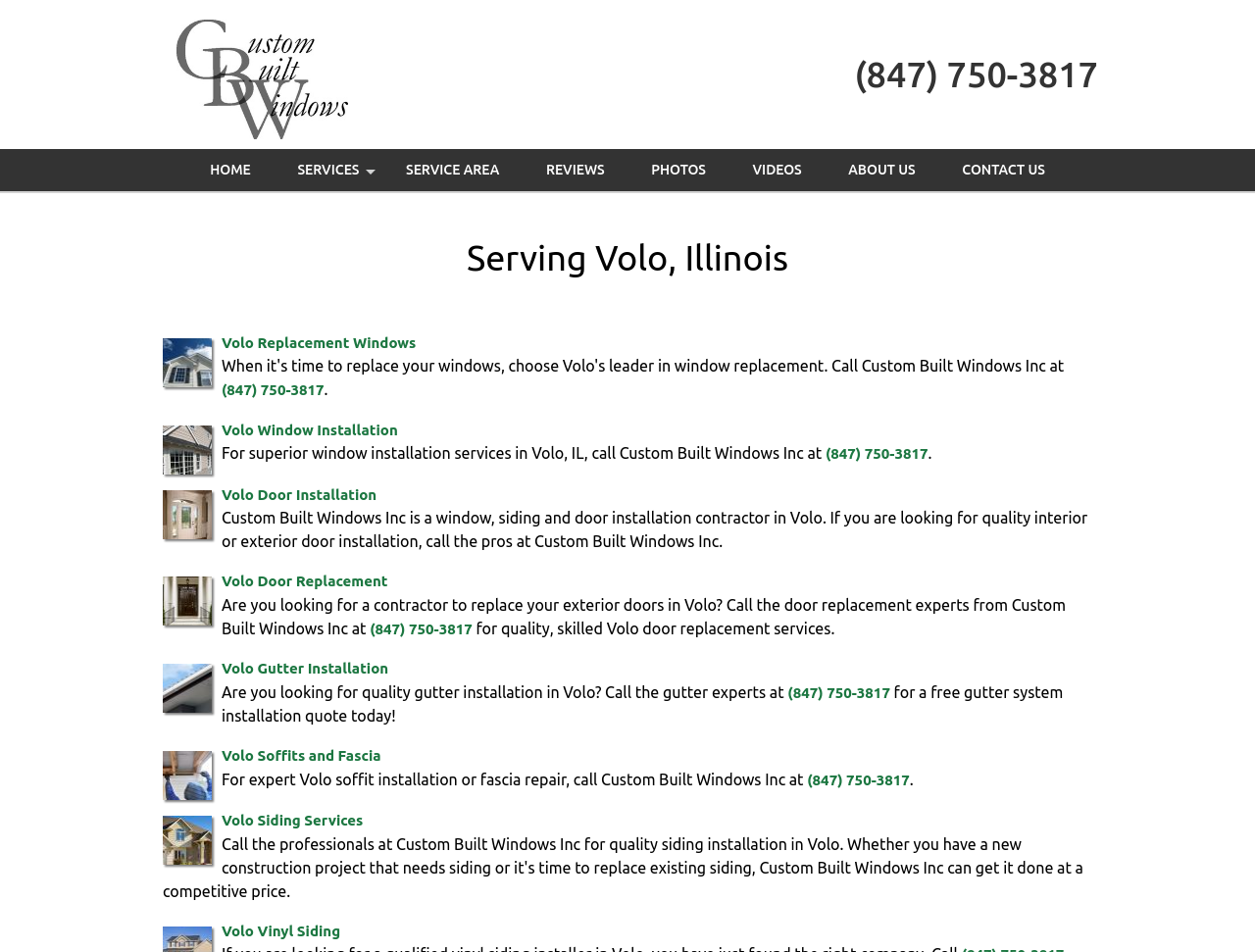Determine the bounding box coordinates of the region that needs to be clicked to achieve the task: "Read reviews about Custom Built Windows Inc".

[0.418, 0.157, 0.499, 0.201]